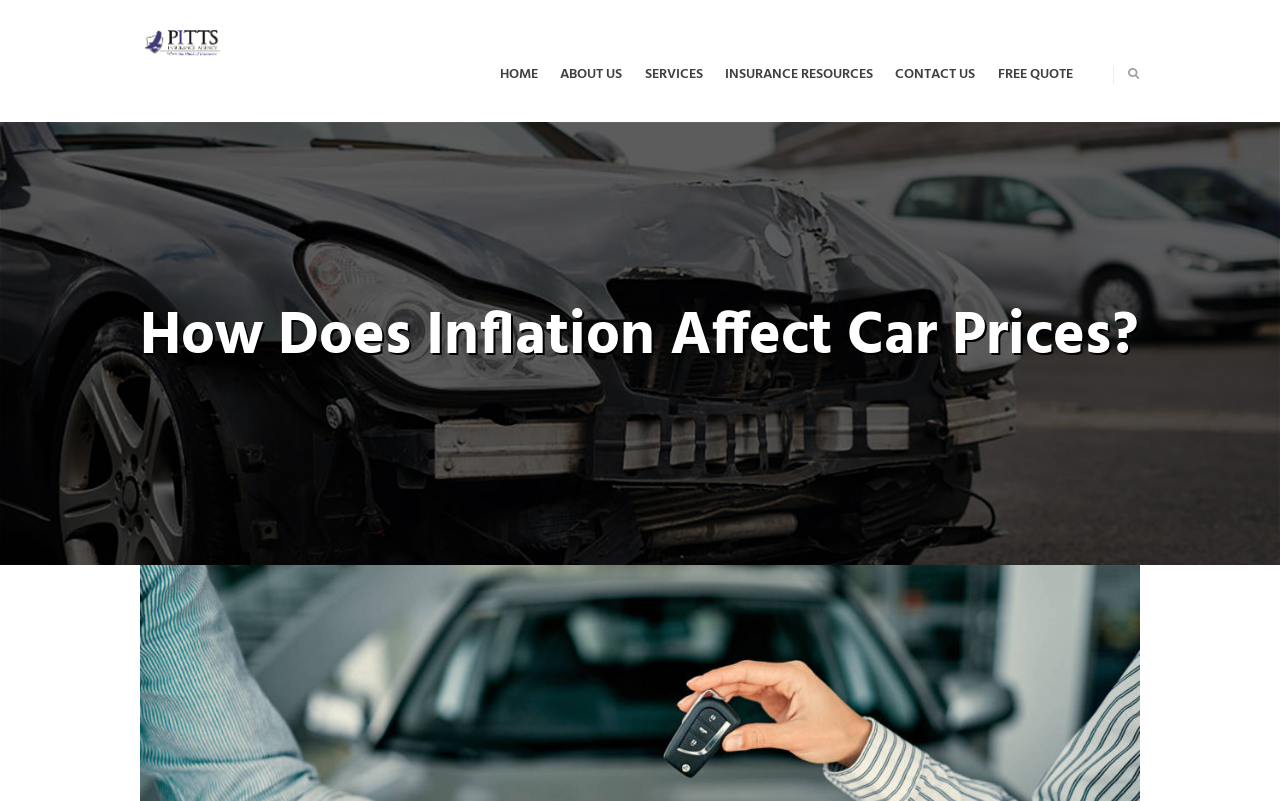Give a detailed account of the webpage.

The webpage is about the impact of inflation on car prices, as indicated by the title "How Does Inflation Affect Car Prices?" at the top of the page. 

At the top left corner, there is a logo of the Richard Pitts Insurance Agency, which is a clickable link. 

Below the logo, there is a navigation menu with six links: "HOME", "ABOUT US", "SERVICES", "INSURANCE RESOURCES", "CONTACT US", and "FREE QUOTE", arranged horizontally from left to right. 

To the right of the navigation menu, there is a search bar with a magnifying glass icon. 

The main content of the webpage starts below the navigation menu and the search bar, with a heading that repeats the title "How Does Inflation Affect Car Prices?".